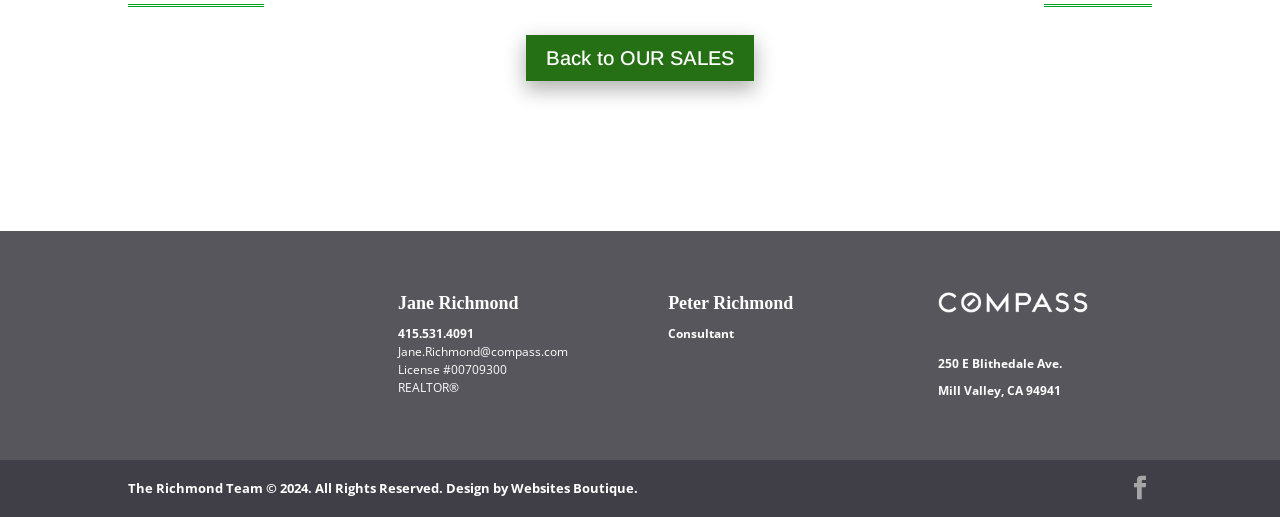What is Jane Richmond's email?
Provide a detailed answer to the question using information from the image.

I found Jane Richmond's email by looking at the static text elements under her name, which is a heading element. The email is 'Jane.Richmond@compass.com'.